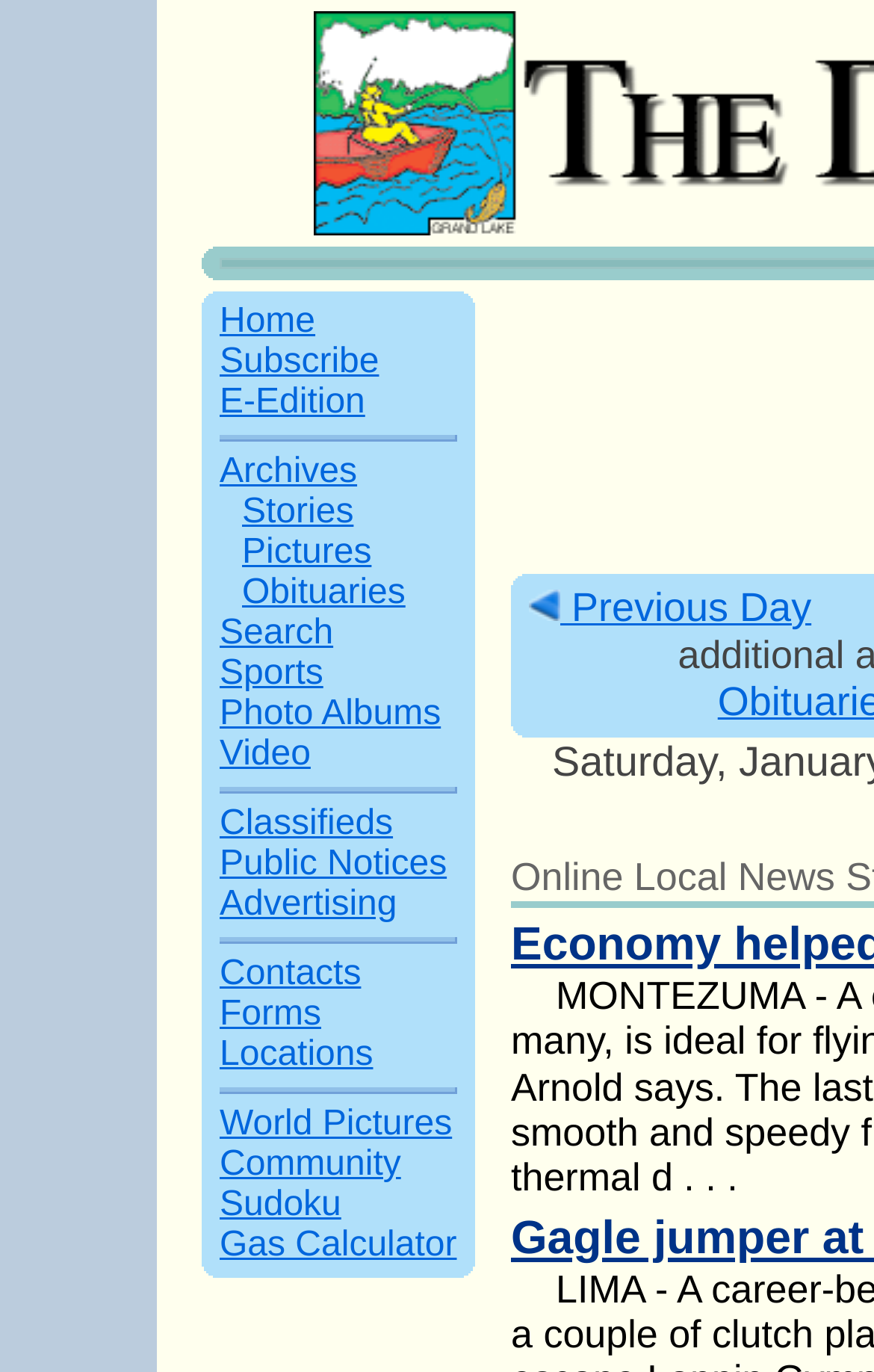Specify the bounding box coordinates of the area to click in order to execute this command: 'View Facebook page'. The coordinates should consist of four float numbers ranging from 0 to 1, and should be formatted as [left, top, right, bottom].

None